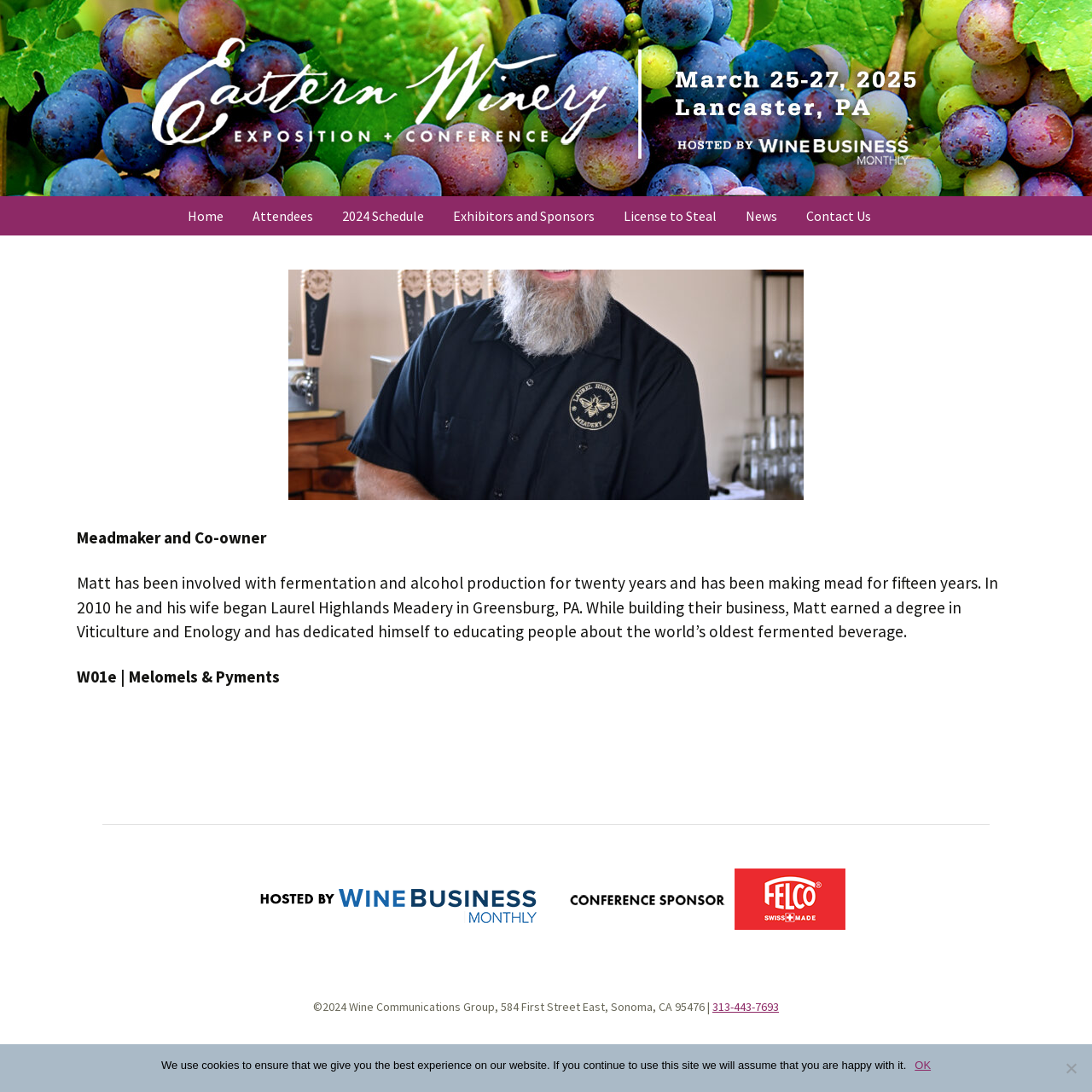Please provide the bounding box coordinates for the element that needs to be clicked to perform the following instruction: "Check the 'News' section". The coordinates should be given as four float numbers between 0 and 1, i.e., [left, top, right, bottom].

[0.671, 0.18, 0.723, 0.216]